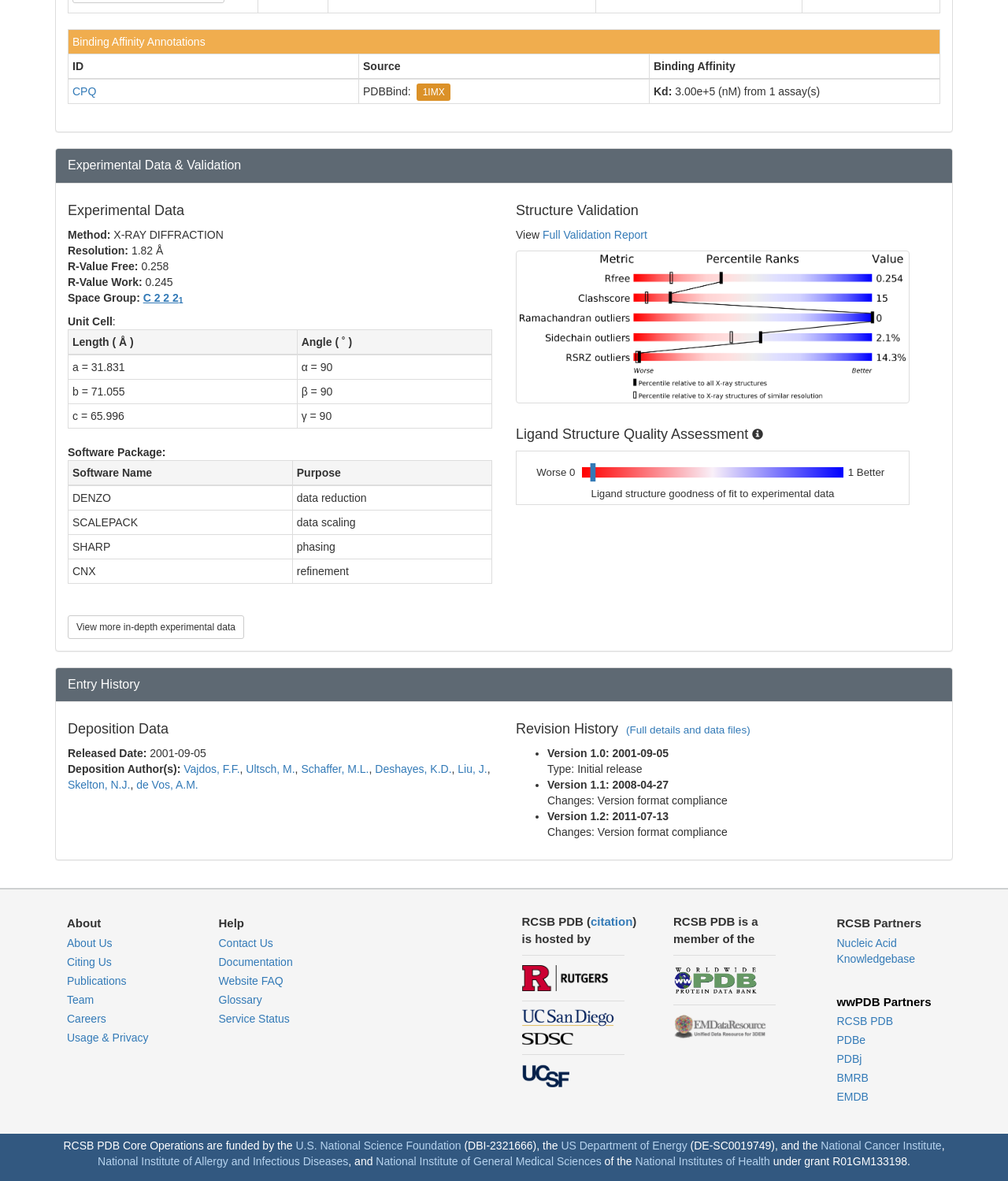What is the software package used for phasing?
Please interpret the details in the image and answer the question thoroughly.

I found the answer by looking at the table with the column headers 'Software Name' and 'Purpose'. In the row with 'phasing' in the 'Purpose' column, the 'Software Name' column shows 'SHARP'.